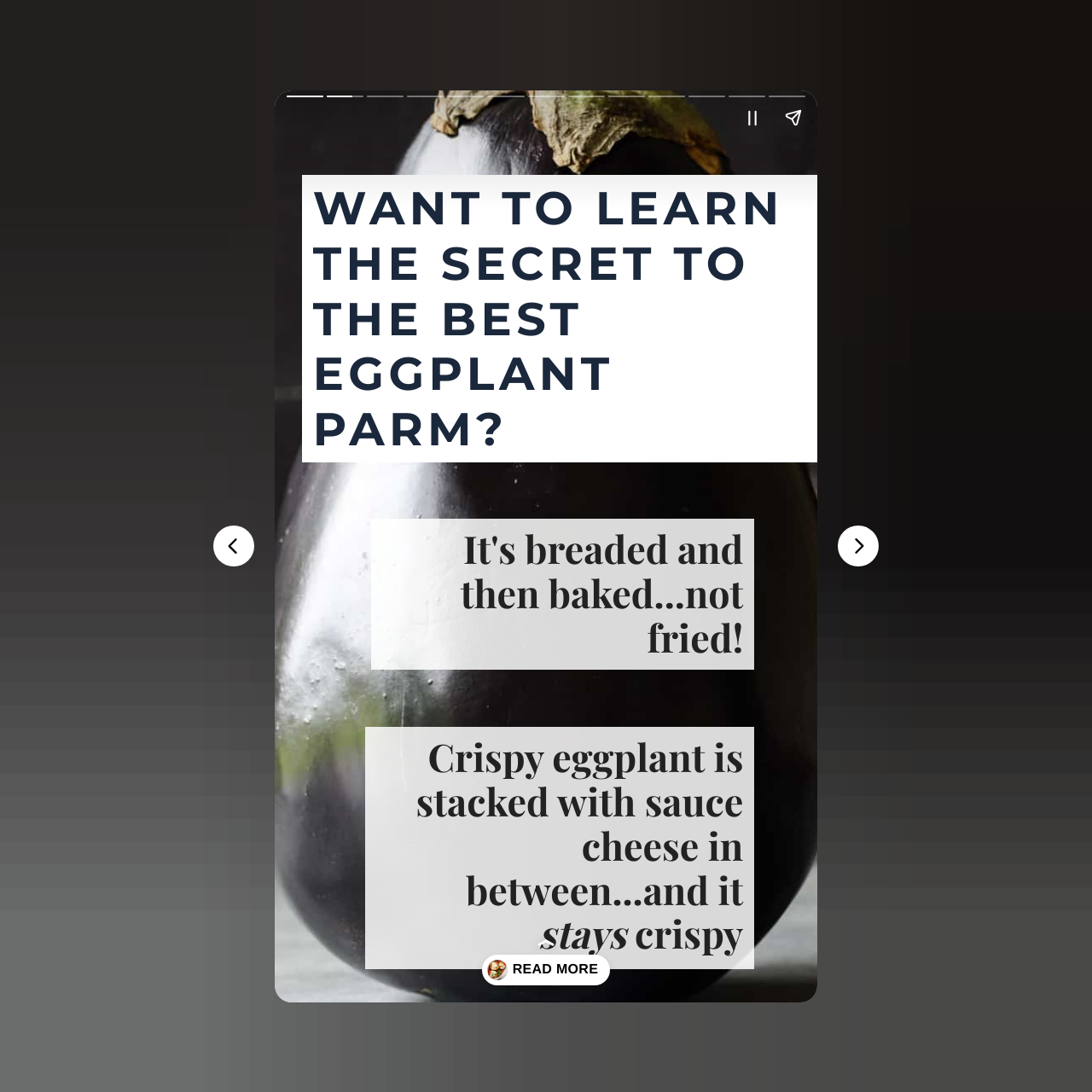Locate the bounding box coordinates of the UI element described by: "aria-label="Next page"". Provide the coordinates as four float numbers between 0 and 1, formatted as [left, top, right, bottom].

[0.767, 0.481, 0.805, 0.519]